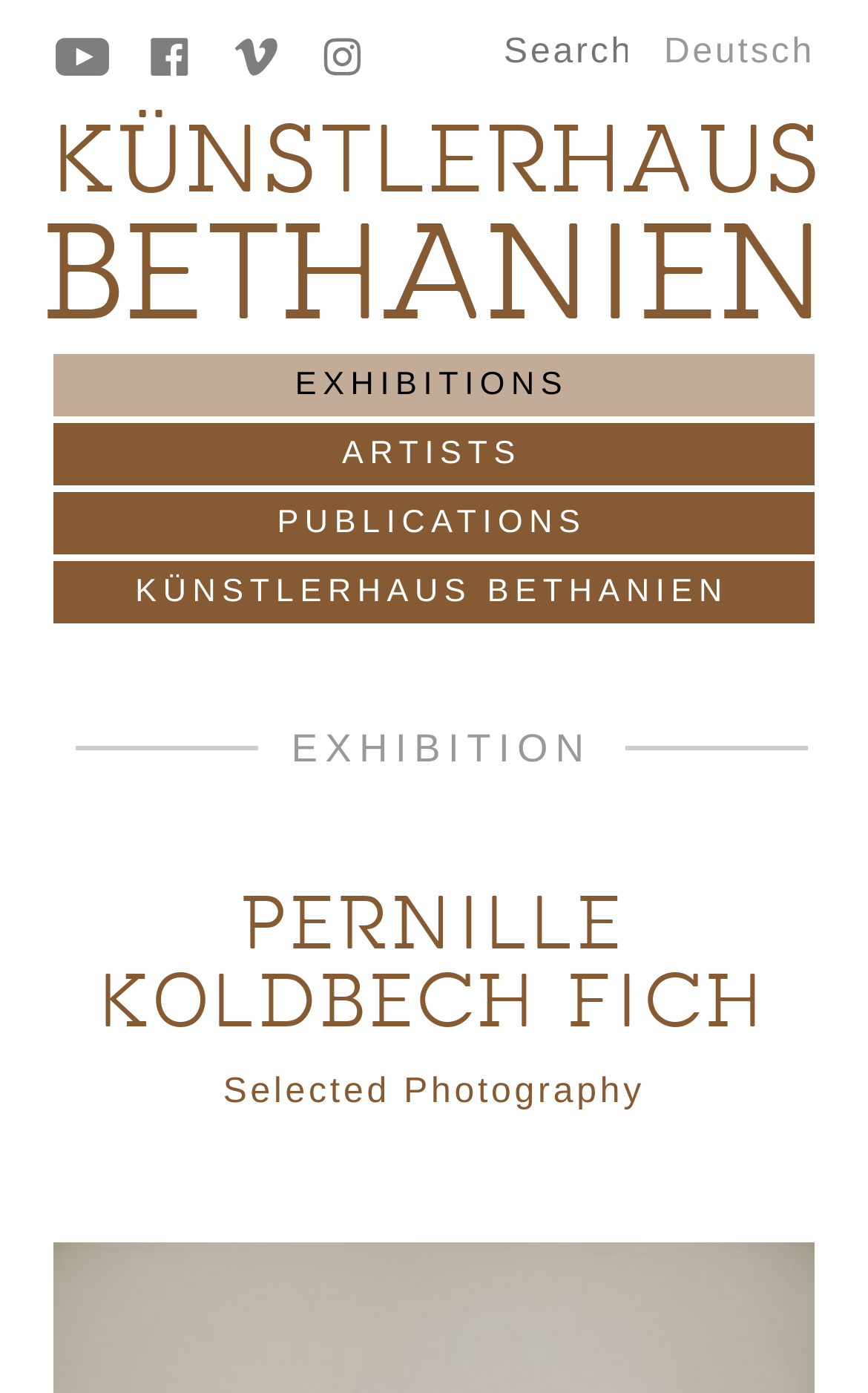Can you provide the bounding box coordinates for the element that should be clicked to implement the instruction: "Visit Youtube channel"?

[0.064, 0.027, 0.126, 0.066]